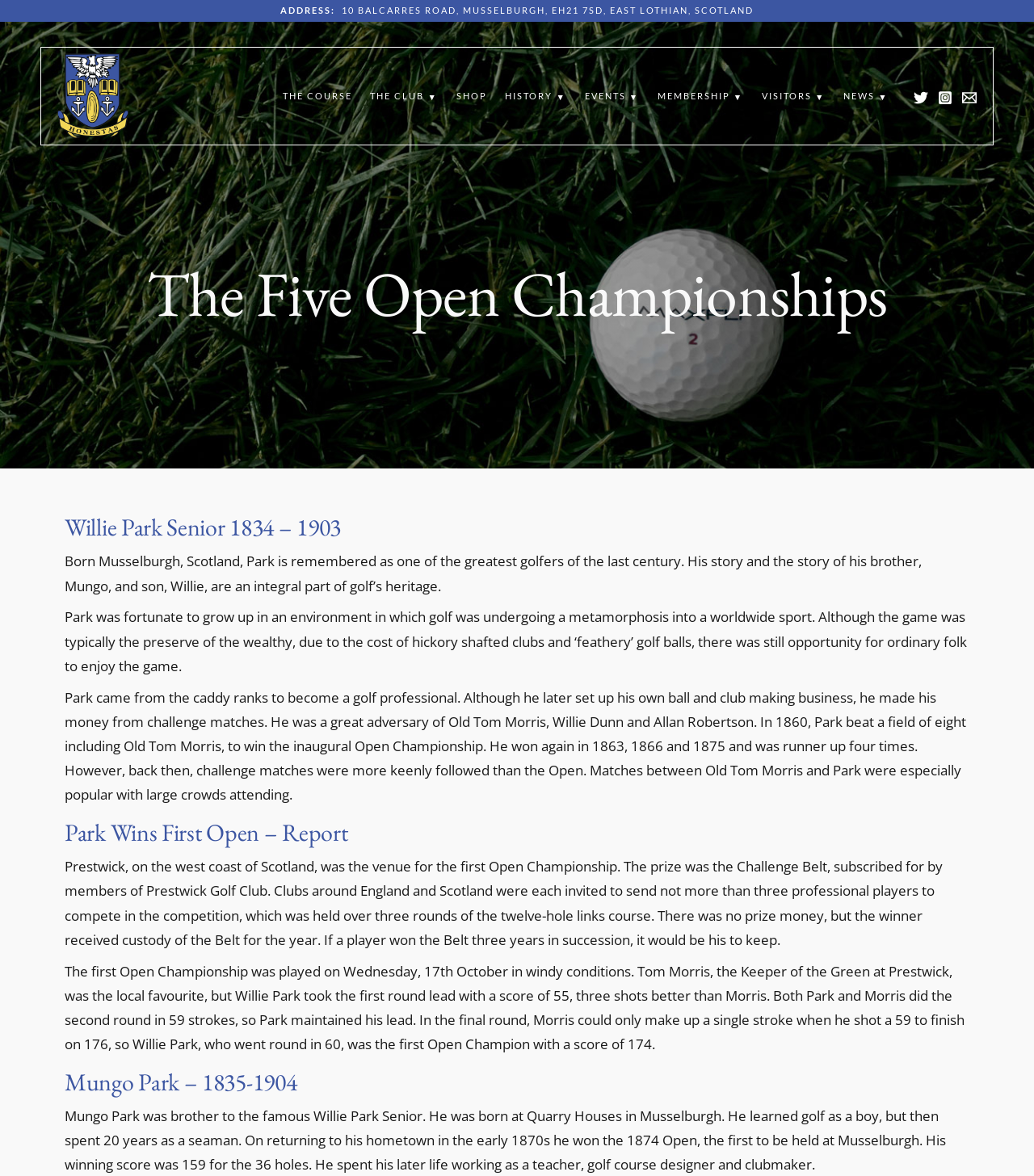What is the name of the golf course where Willie Park Senior won the inaugural Open Championship?
We need a detailed and meticulous answer to the question.

I found the answer by reading the static text element that describes the first Open Championship, which mentions that the venue was Prestwick, on the west coast of Scotland.